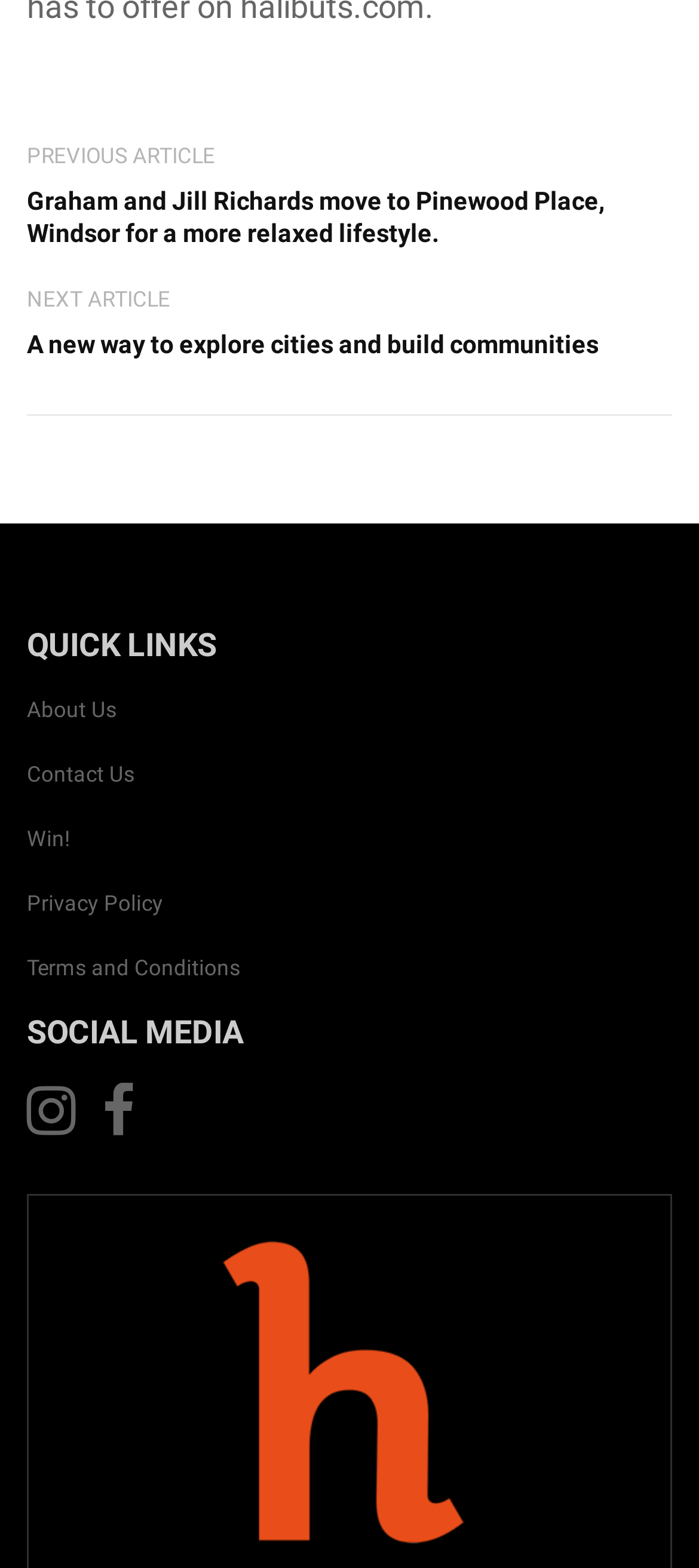Using the format (top-left x, top-left y, bottom-right x, bottom-right y), and given the element description, identify the bounding box coordinates within the screenshot: Terms and Conditions

[0.038, 0.609, 0.344, 0.625]